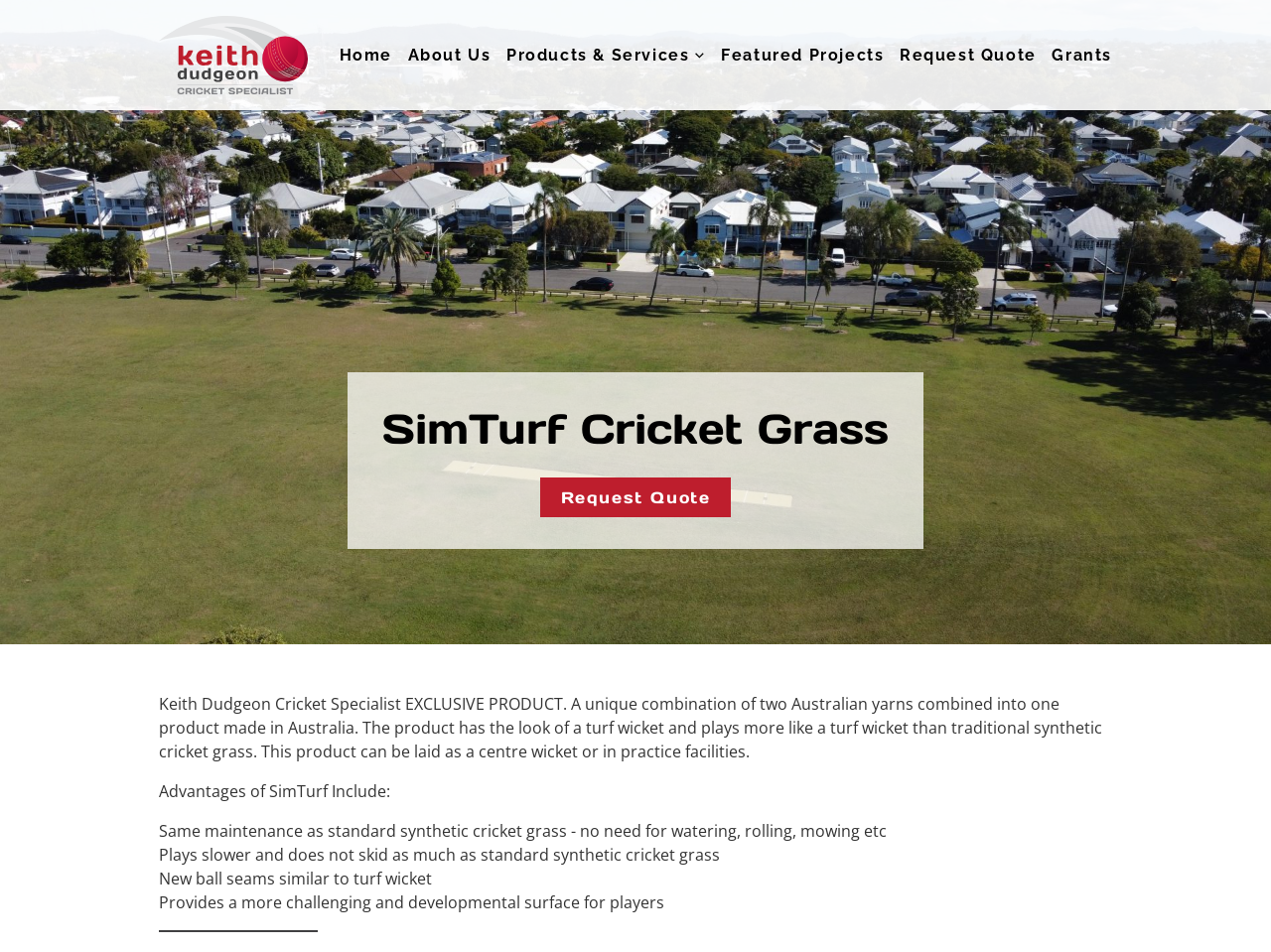How does SimTurf affect the ball seam? Please answer the question using a single word or phrase based on the image.

New ball seams similar to turf wicket